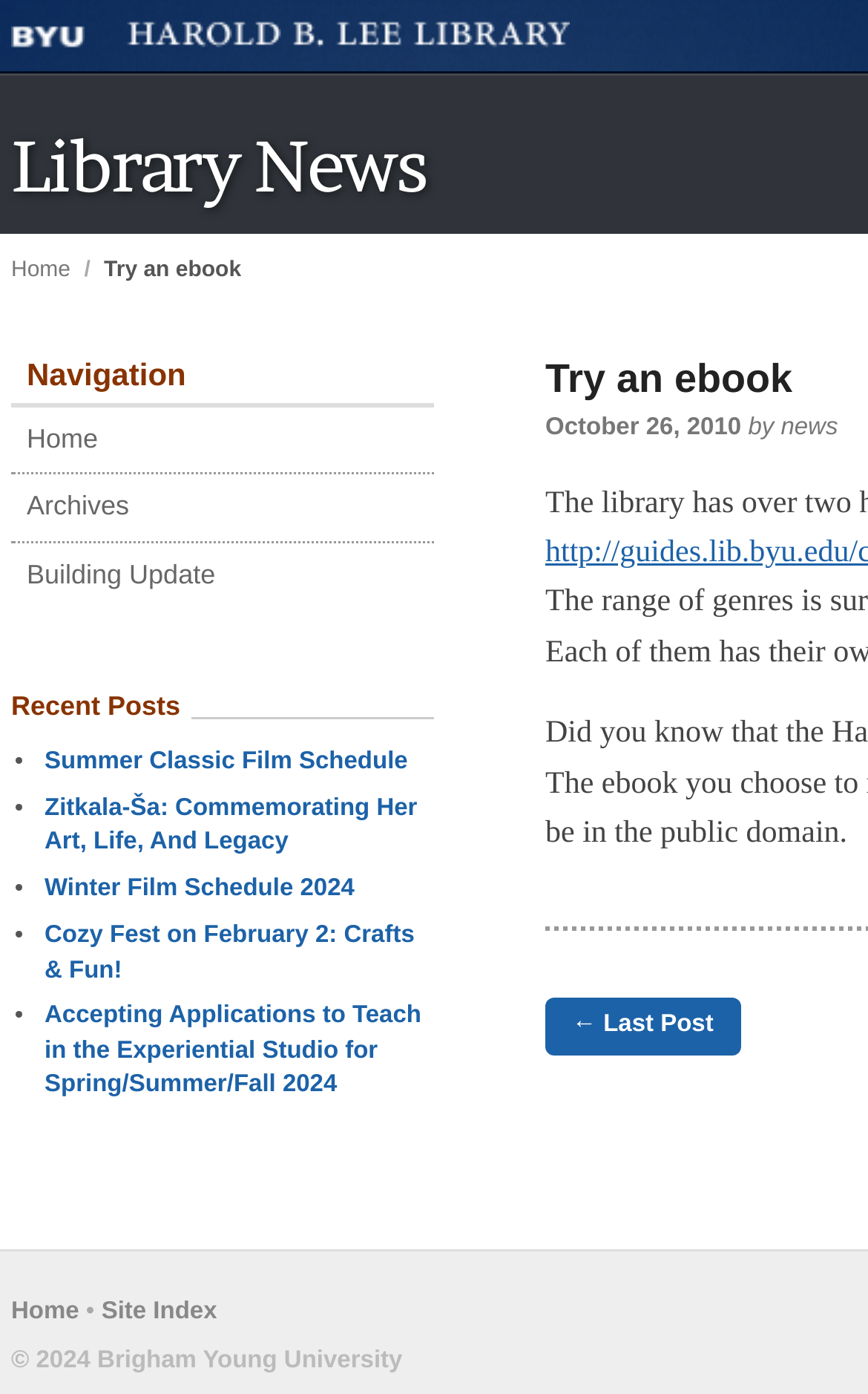Determine the bounding box coordinates of the clickable element to complete this instruction: "read Summer Classic Film Schedule". Provide the coordinates in the format of four float numbers between 0 and 1, [left, top, right, bottom].

[0.051, 0.537, 0.47, 0.556]